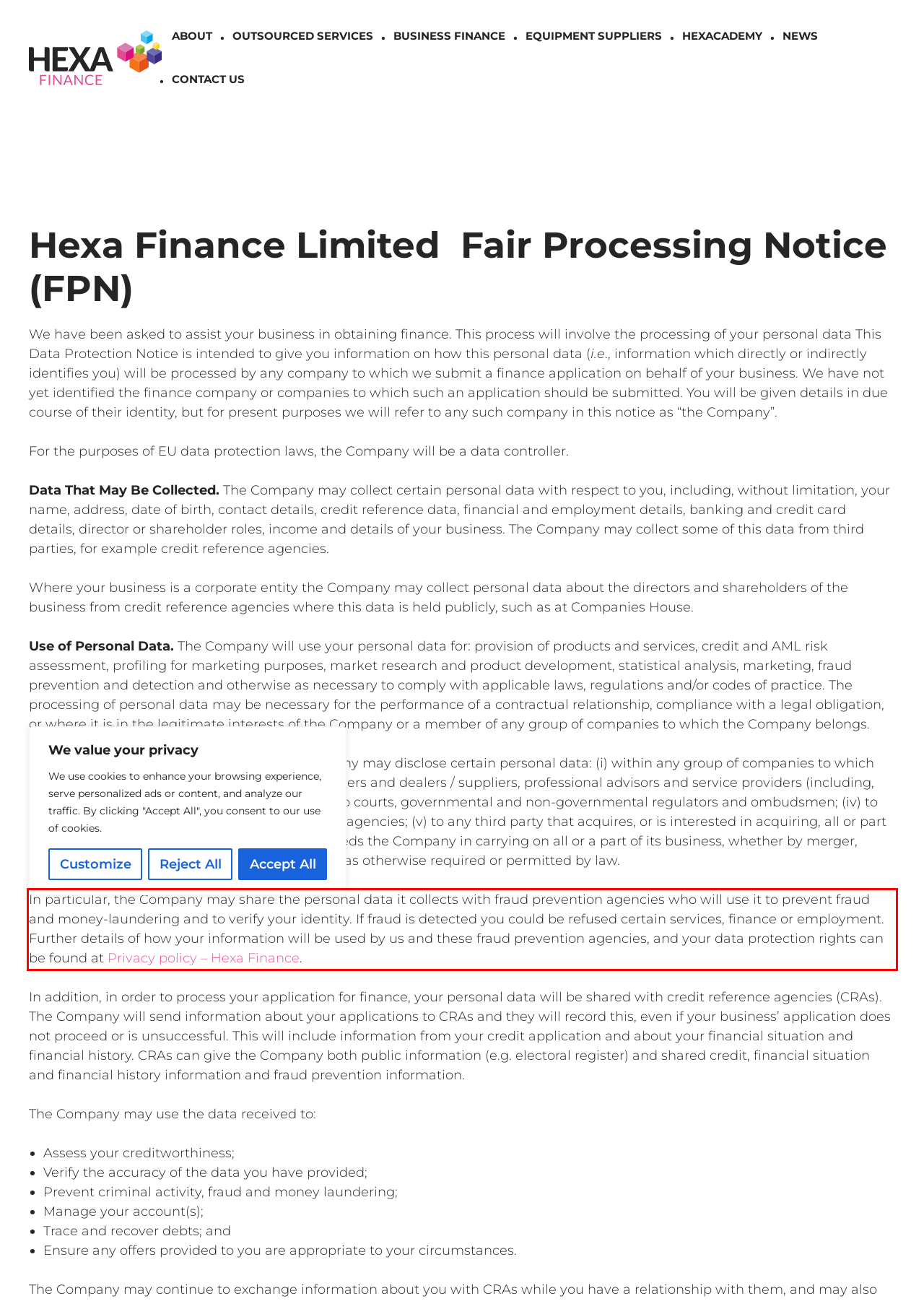You are given a screenshot with a red rectangle. Identify and extract the text within this red bounding box using OCR.

In particular, the Company may share the personal data it collects with fraud prevention agencies who will use it to prevent fraud and money-laundering and to verify your identity. If fraud is detected you could be refused certain services, finance or employment. Further details of how your information will be used by us and these fraud prevention agencies, and your data protection rights can be found at Privacy policy – Hexa Finance.